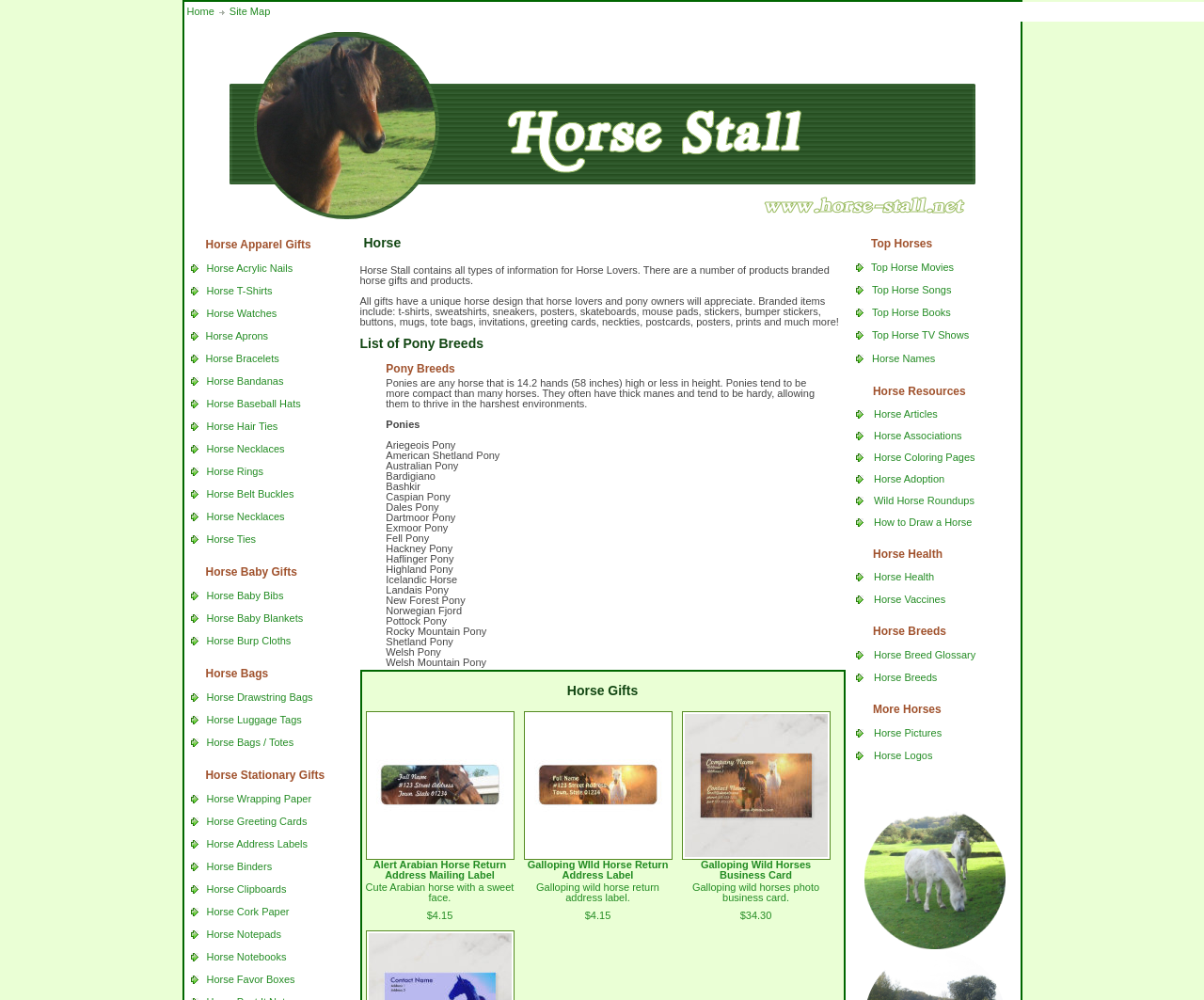Identify the bounding box coordinates of the clickable region to carry out the given instruction: "Click on Horse Aprons".

[0.171, 0.33, 0.223, 0.341]